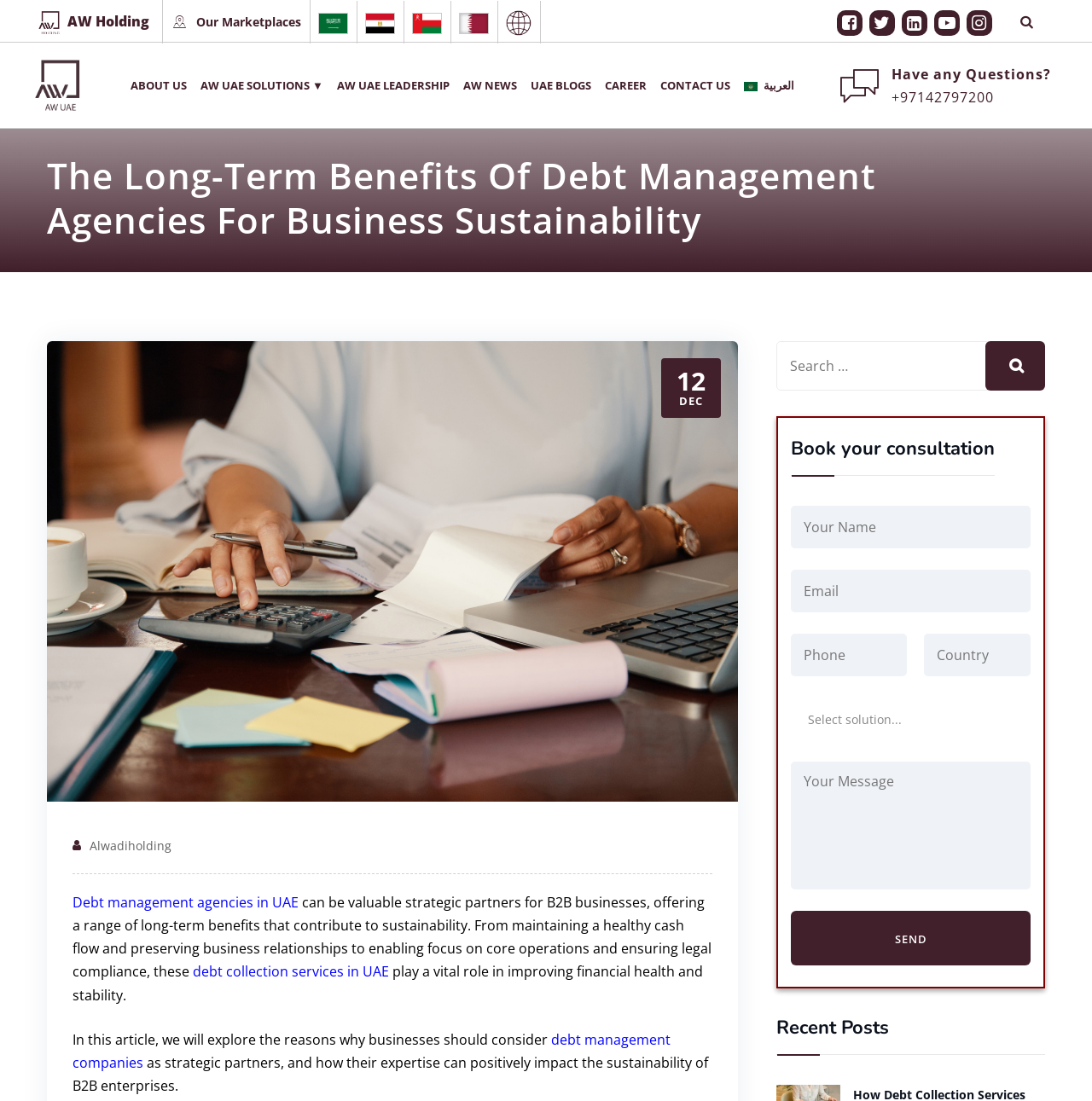Determine the bounding box coordinates for the area that should be clicked to carry out the following instruction: "Contact us".

[0.605, 0.039, 0.669, 0.116]